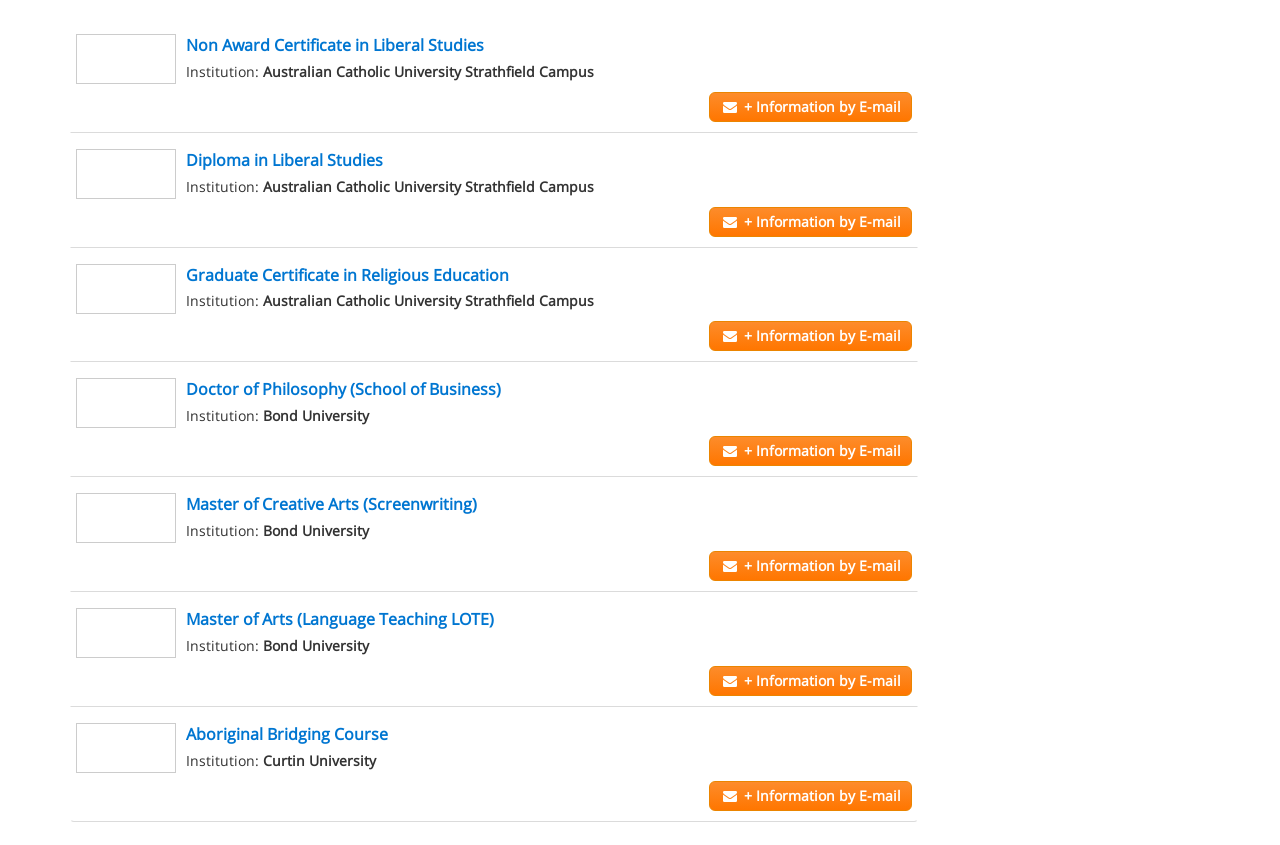Determine the bounding box coordinates of the element that should be clicked to execute the following command: "Get information by email about Diploma in Liberal Studies".

[0.554, 0.244, 0.712, 0.28]